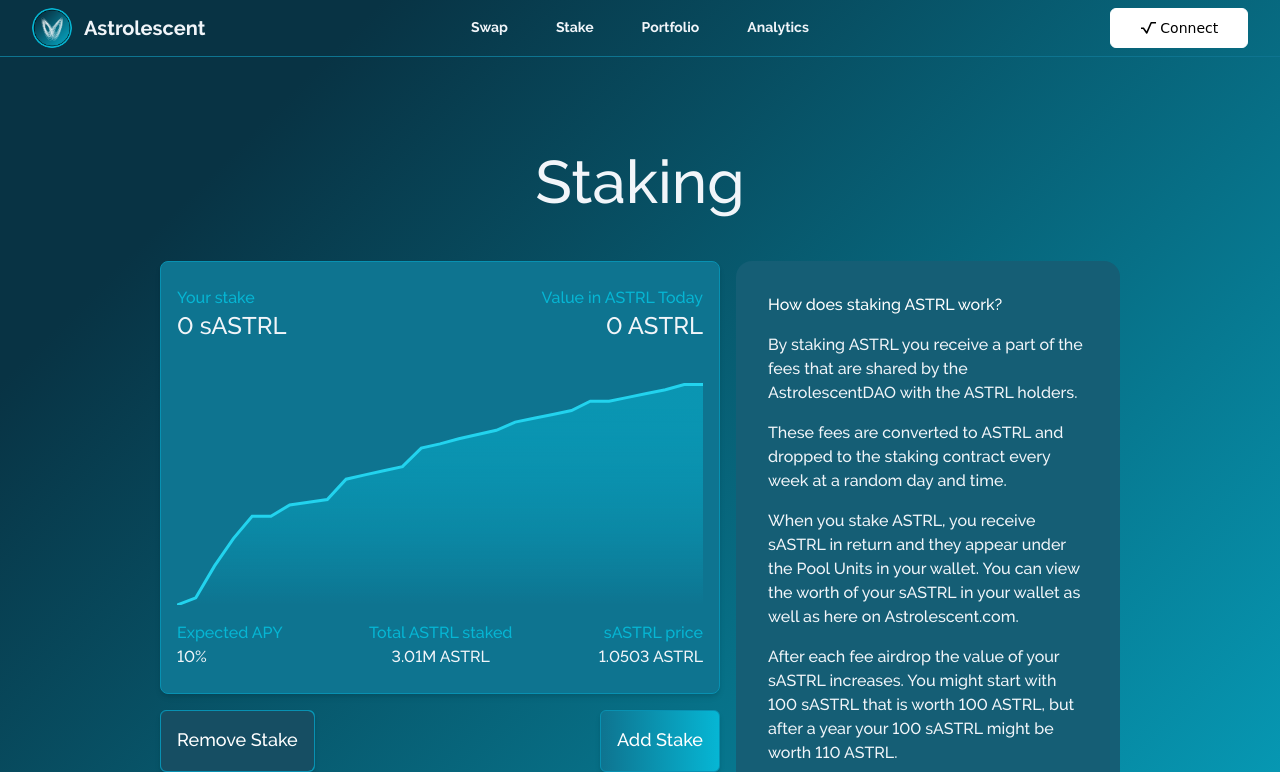Analyze and describe the webpage in a detailed narrative.

The webpage is titled "Astrolescent - Access the Best Prices on the Radix Network". At the top, there is a navigation bar with a logo of Astrolescent on the left, followed by links to "Swap", "Stake", "Portfolio", and "Analytics". On the right side of the navigation bar, there is a "Connect" button.

Below the navigation bar, there is a heading that reads "Staking". Underneath, there are several sections of information. On the left, there is a section displaying the user's stake, with a heading showing the amount of sASTRL, and a static text describing the value in ASTRL. Below this section, there is an image.

To the right of the image, there are several headings and static texts displaying information about the stake, including the expected APY, total ASTRL staked, and sASTRL price. 

At the bottom of the page, there are two links, "Remove Stake" and "Add Stake", and a section of text explaining how staking ASTRL works. This section includes three paragraphs of text describing the process of staking ASTRL, how fees are converted and dropped to the staking contract, and how the value of sASTRL increases over time.